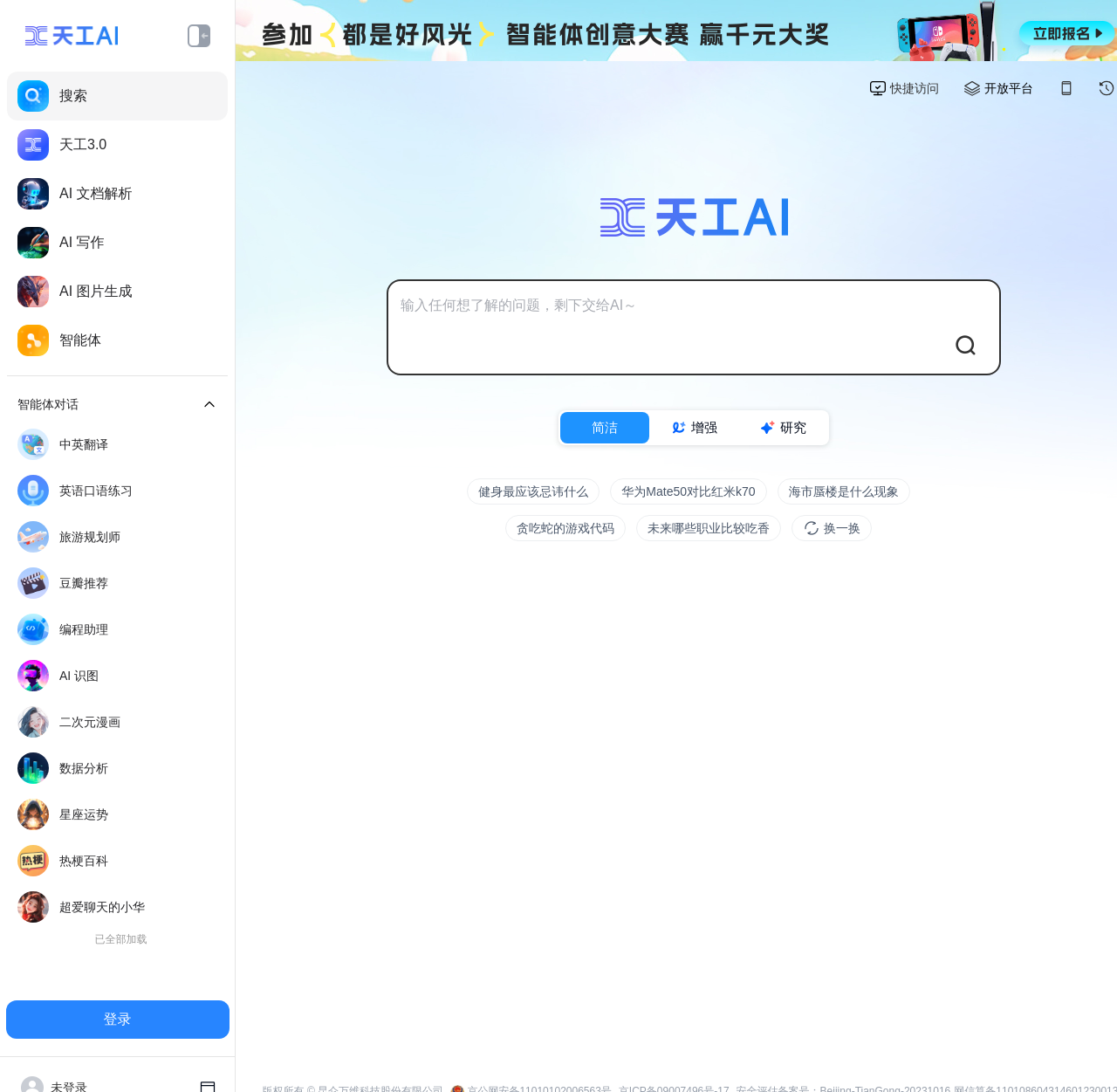Using the webpage screenshot, locate the HTML element that fits the following description and provide its bounding box: "placeholder="输入任何想了解的问题，剩下交给AI～"".

[0.359, 0.27, 0.884, 0.289]